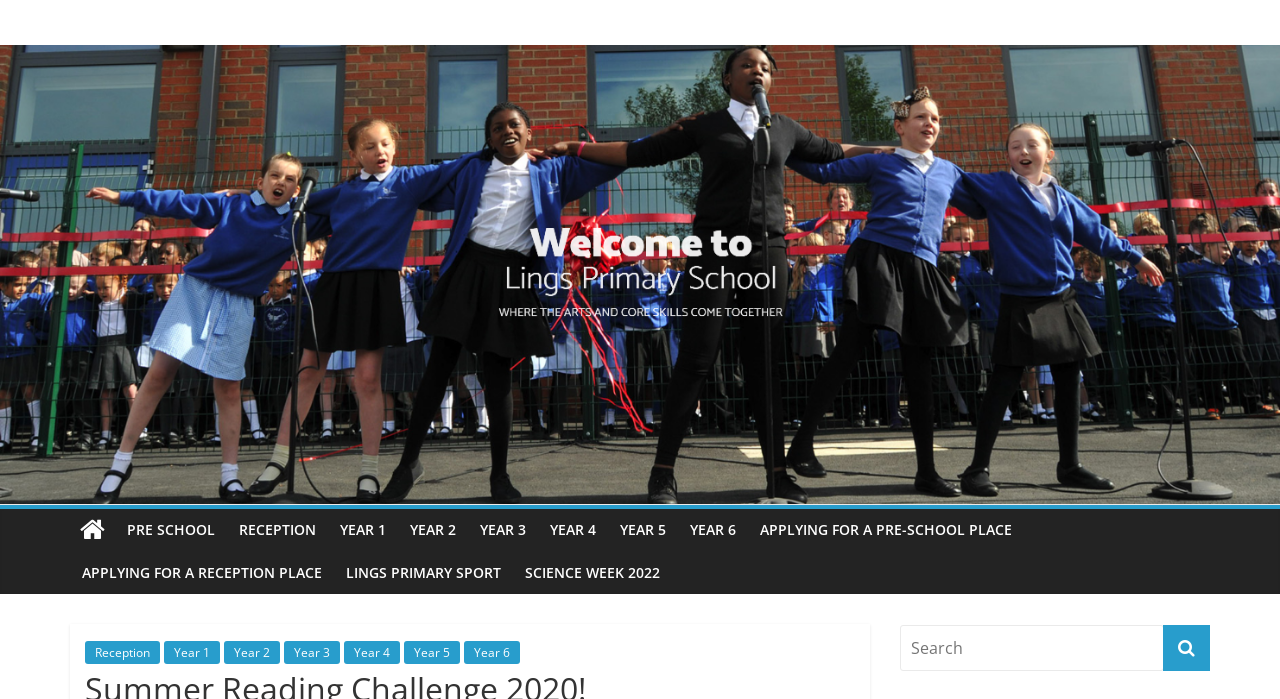Identify the bounding box coordinates for the UI element described as follows: Reception. Use the format (top-left x, top-left y, bottom-right x, bottom-right y) and ensure all values are floating point numbers between 0 and 1.

[0.177, 0.728, 0.256, 0.789]